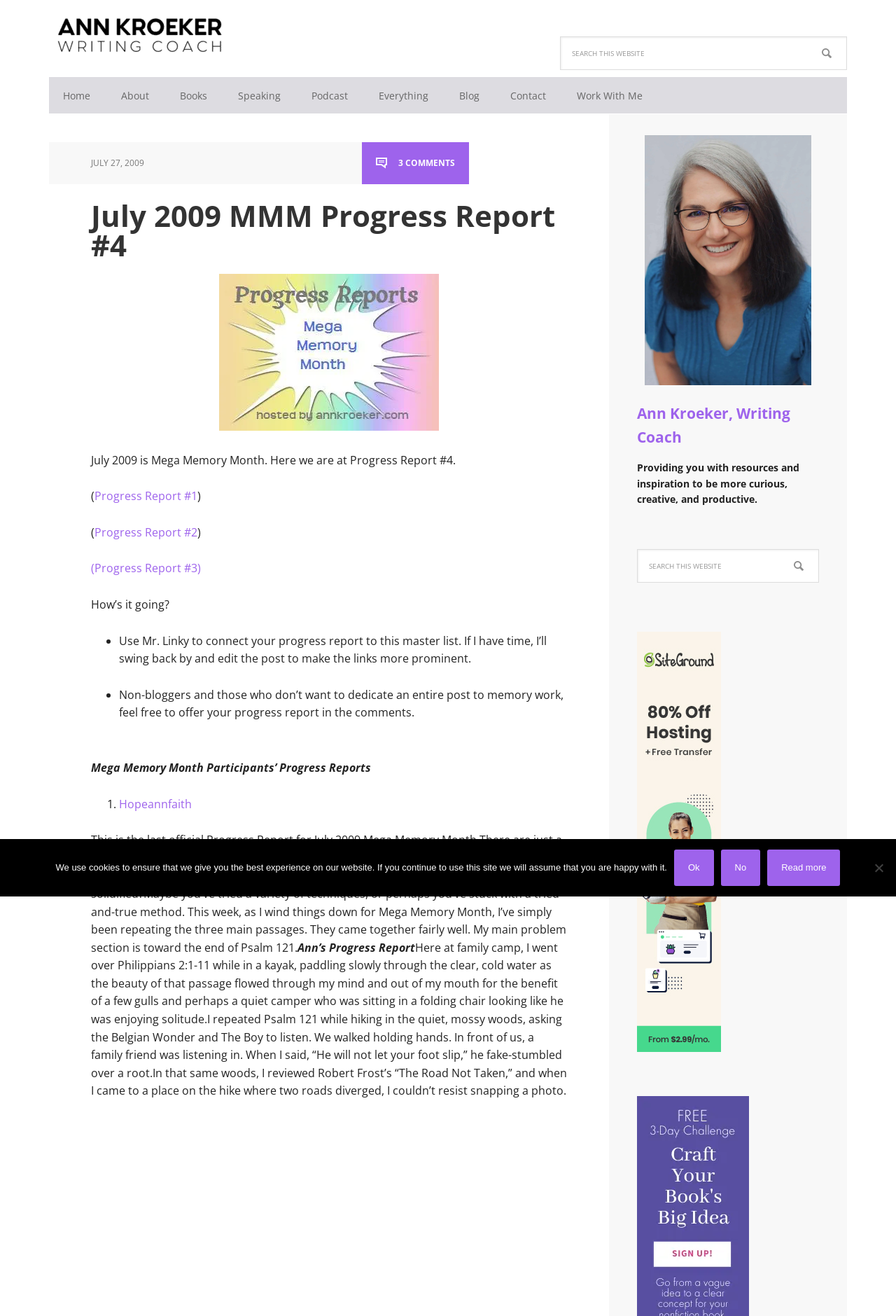Extract the bounding box coordinates for the described element: "alt="mmmprogressreports" title="mmmprogressreports"". The coordinates should be represented as four float numbers between 0 and 1: [left, top, right, bottom].

[0.245, 0.316, 0.49, 0.328]